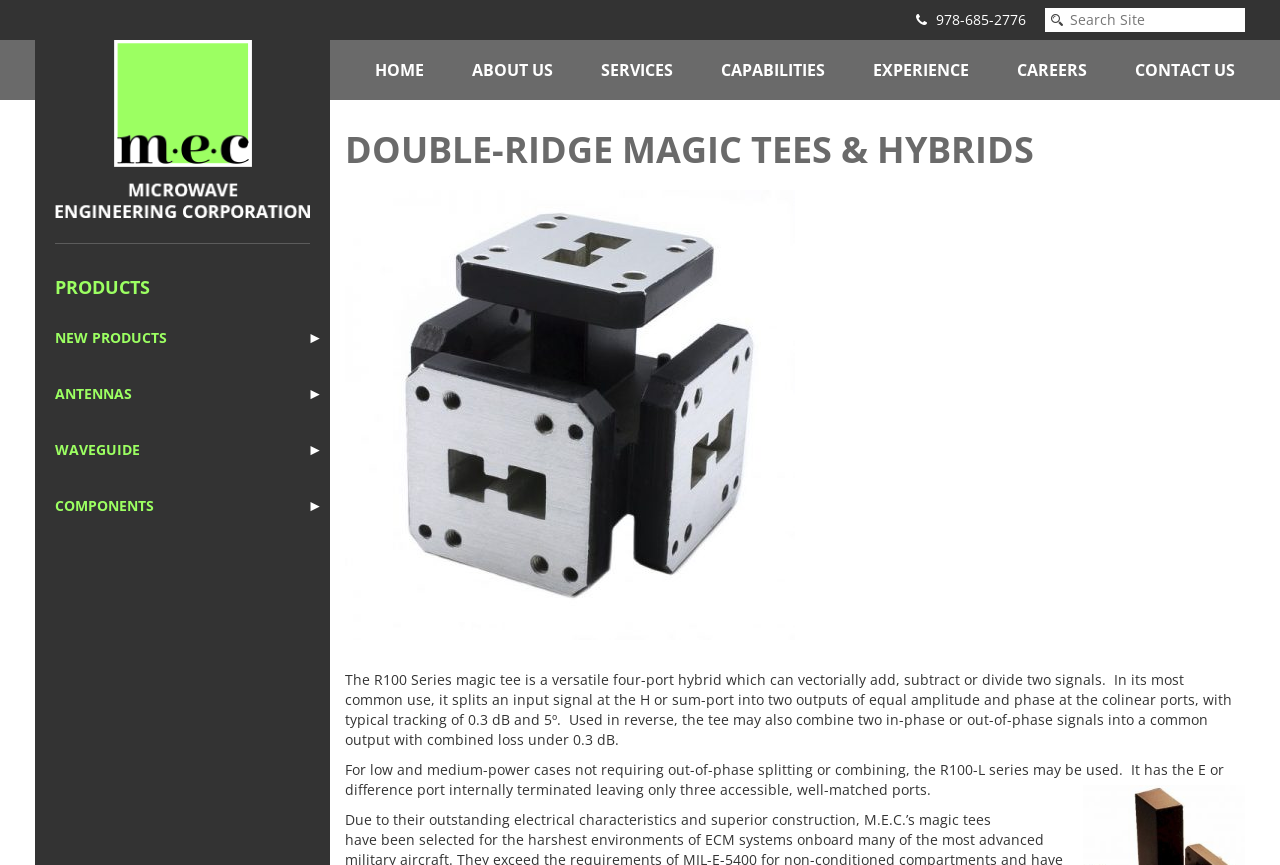Provide your answer to the question using just one word or phrase: What is the description of the R100 Series magic tee?

A versatile four-port hybrid